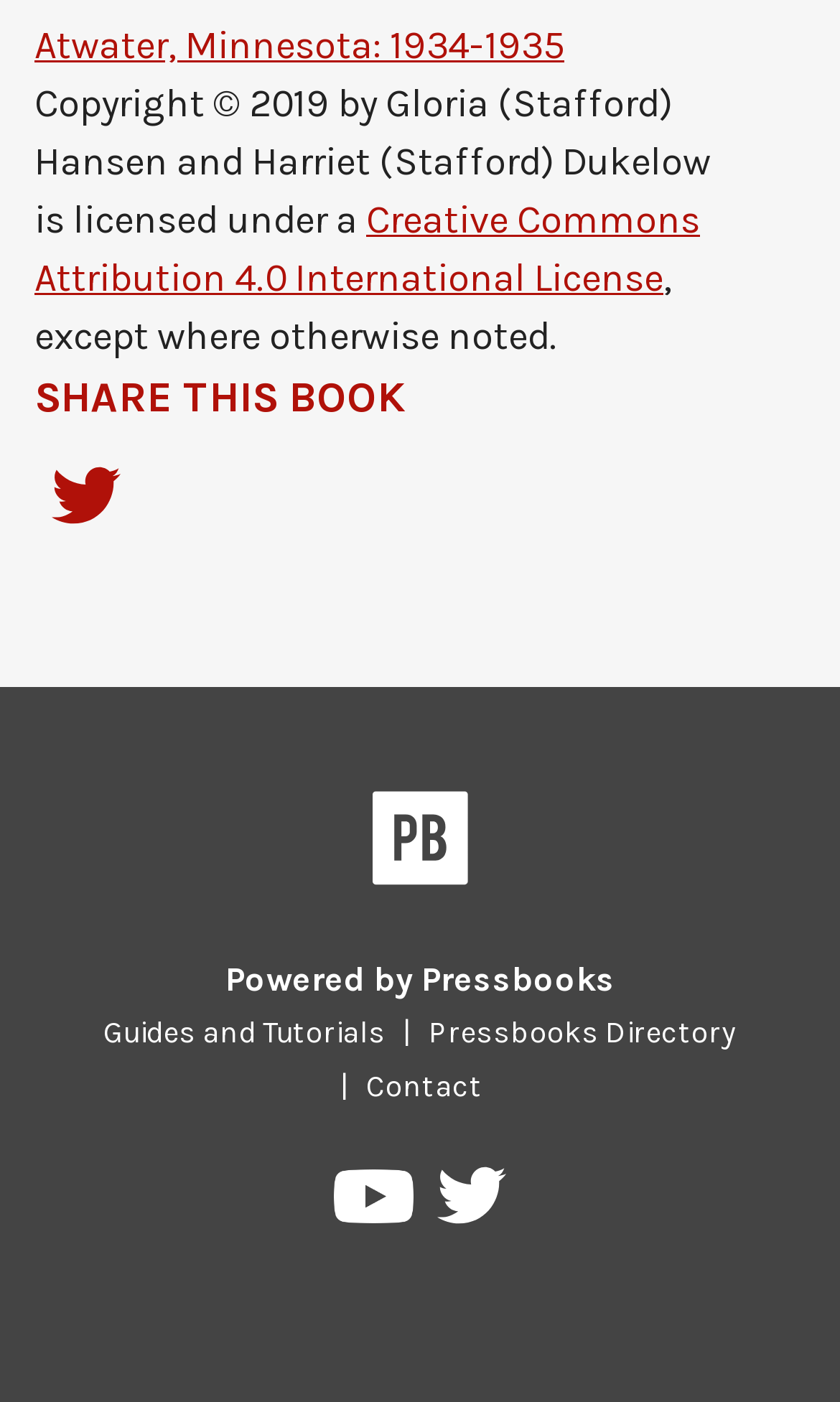What is the license of the book?
Please interpret the details in the image and answer the question thoroughly.

The license of the book is mentioned in the link element with the text 'Creative Commons Attribution 4.0 International License' which is located below the authors' names.